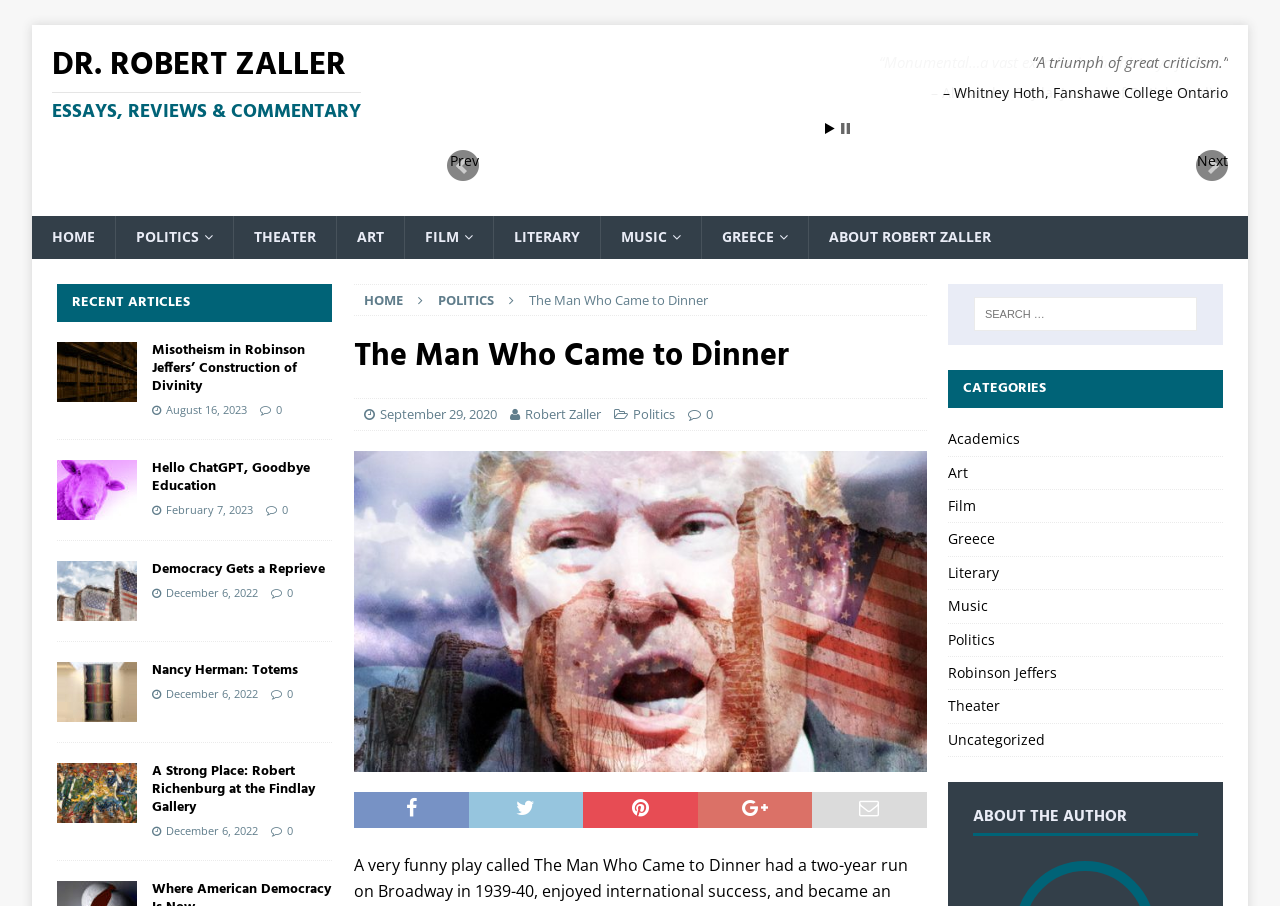Pinpoint the bounding box coordinates for the area that should be clicked to perform the following instruction: "Click on the 'NEXT' link".

[0.934, 0.166, 0.959, 0.201]